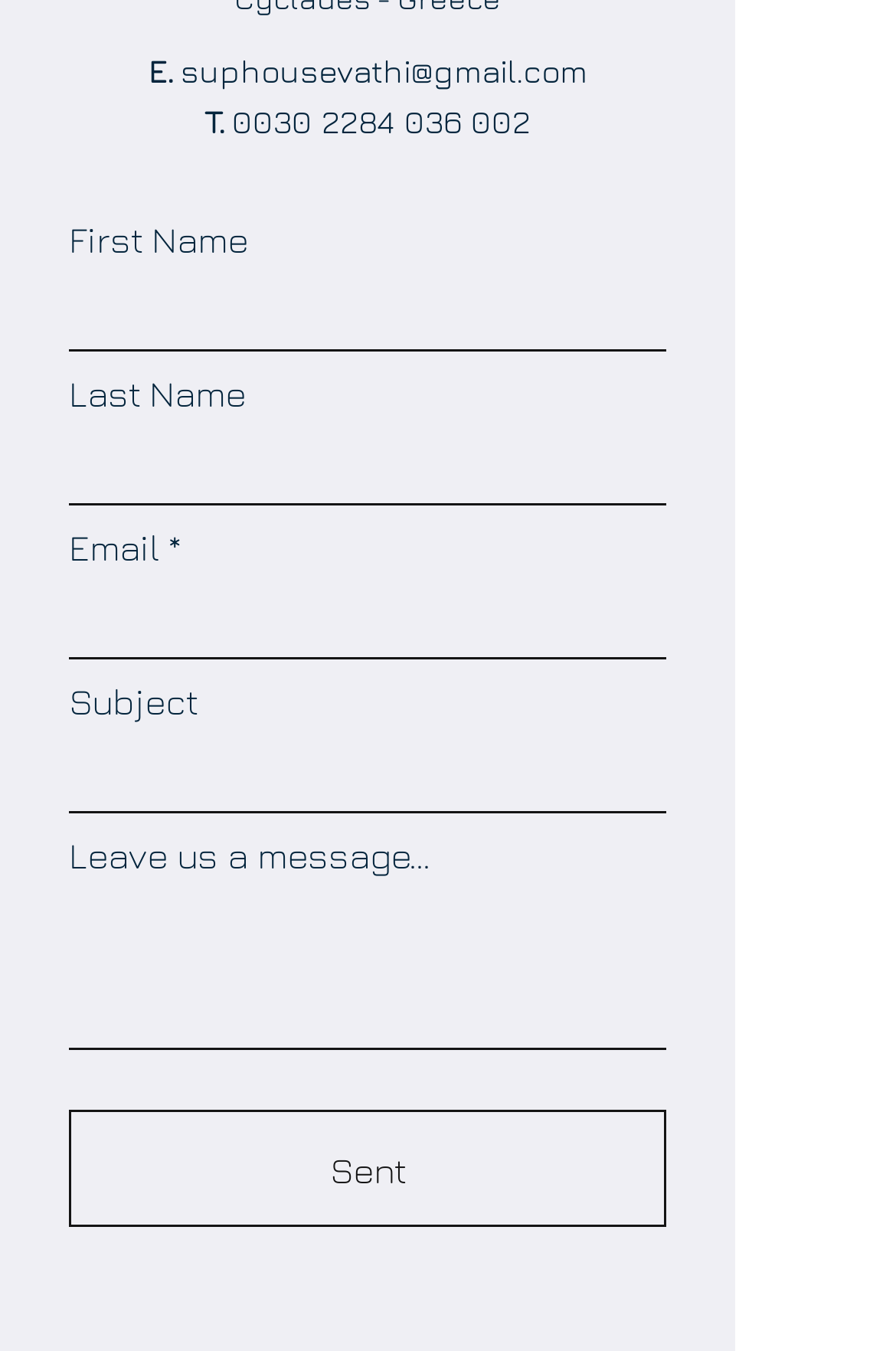Is the 'Email' field required?
Answer the question based on the image using a single word or a brief phrase.

Yes